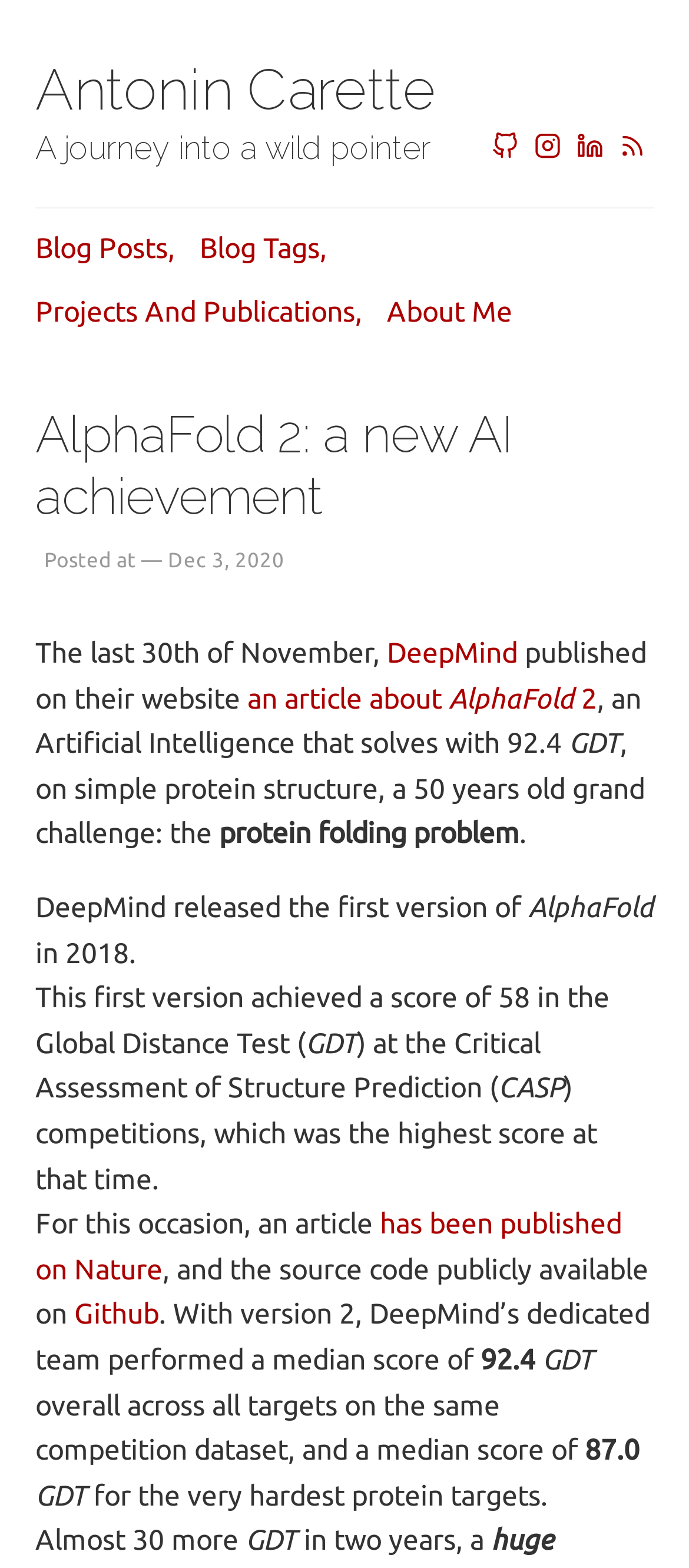What is the score of AlphaFold 2 in the Global Distance Test?
Answer the question with a single word or phrase derived from the image.

92.4